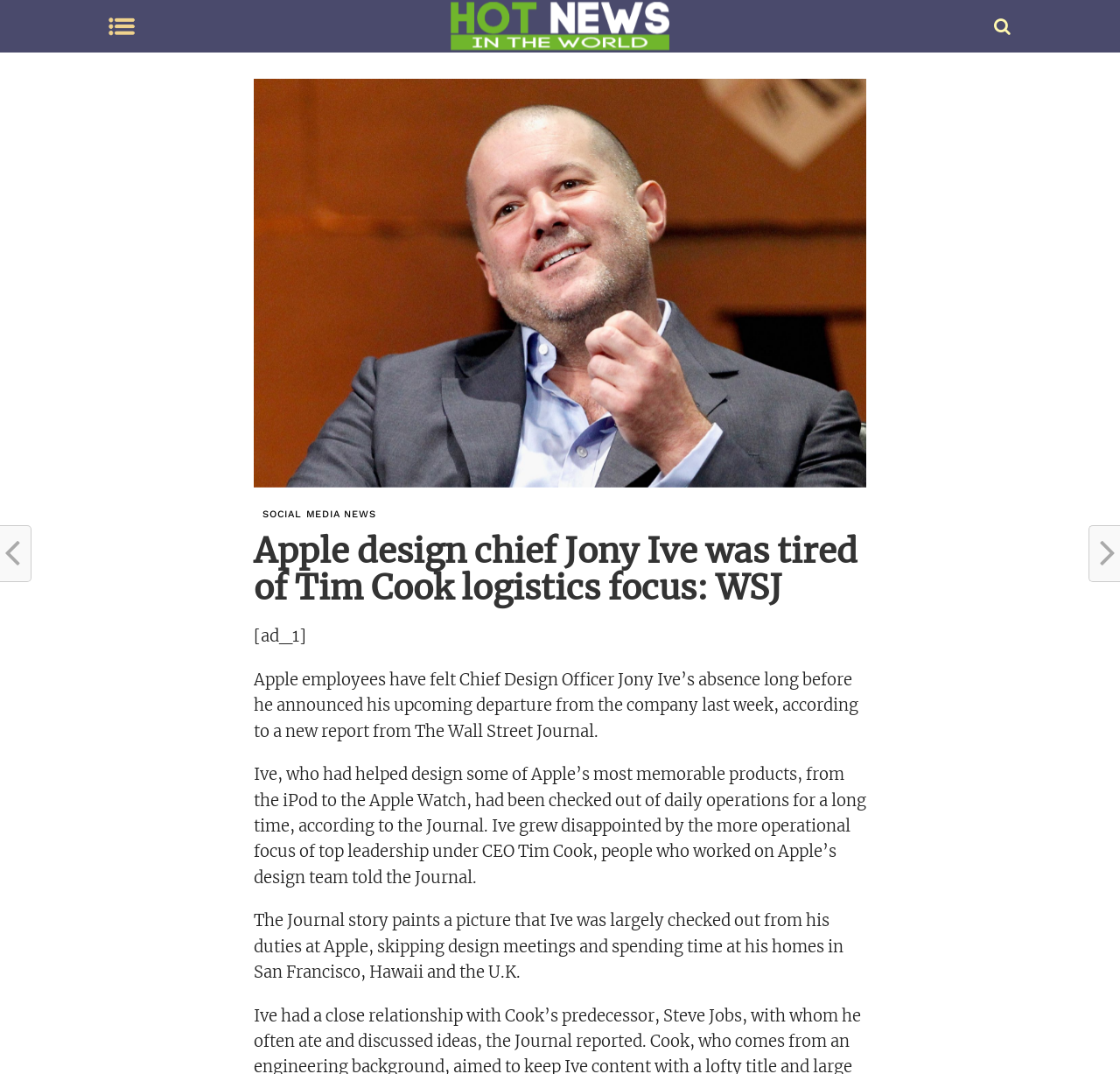Locate and extract the text of the main heading on the webpage.

Apple design chief Jony Ive was tired of Tim Cook logistics focus: WSJ